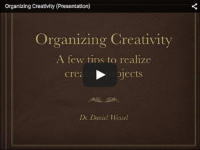Explain the content of the image in detail.

The image features a presentation titled "Organizing Creativity," presented by Dr. Daniel Wessel. The background has a rich, brown texture that adds a touch of elegance, while the text is elegantly styled in gold. The main title, "Organizing Creativity," is prominently displayed, followed by the subtitle, "A few tips to realize creative projects." At the bottom, the name of the presenter, Dr. Daniel Wessel, is featured, indicating the source of the insights shared in the presentation. The visual is framed with a play button in the center, suggesting that it is an interactive video meant to guide viewers through valuable tips and strategies for enhancing creativity in project development. This presentation aims to engage and equip the audience with practical advice for their own creative endeavors.